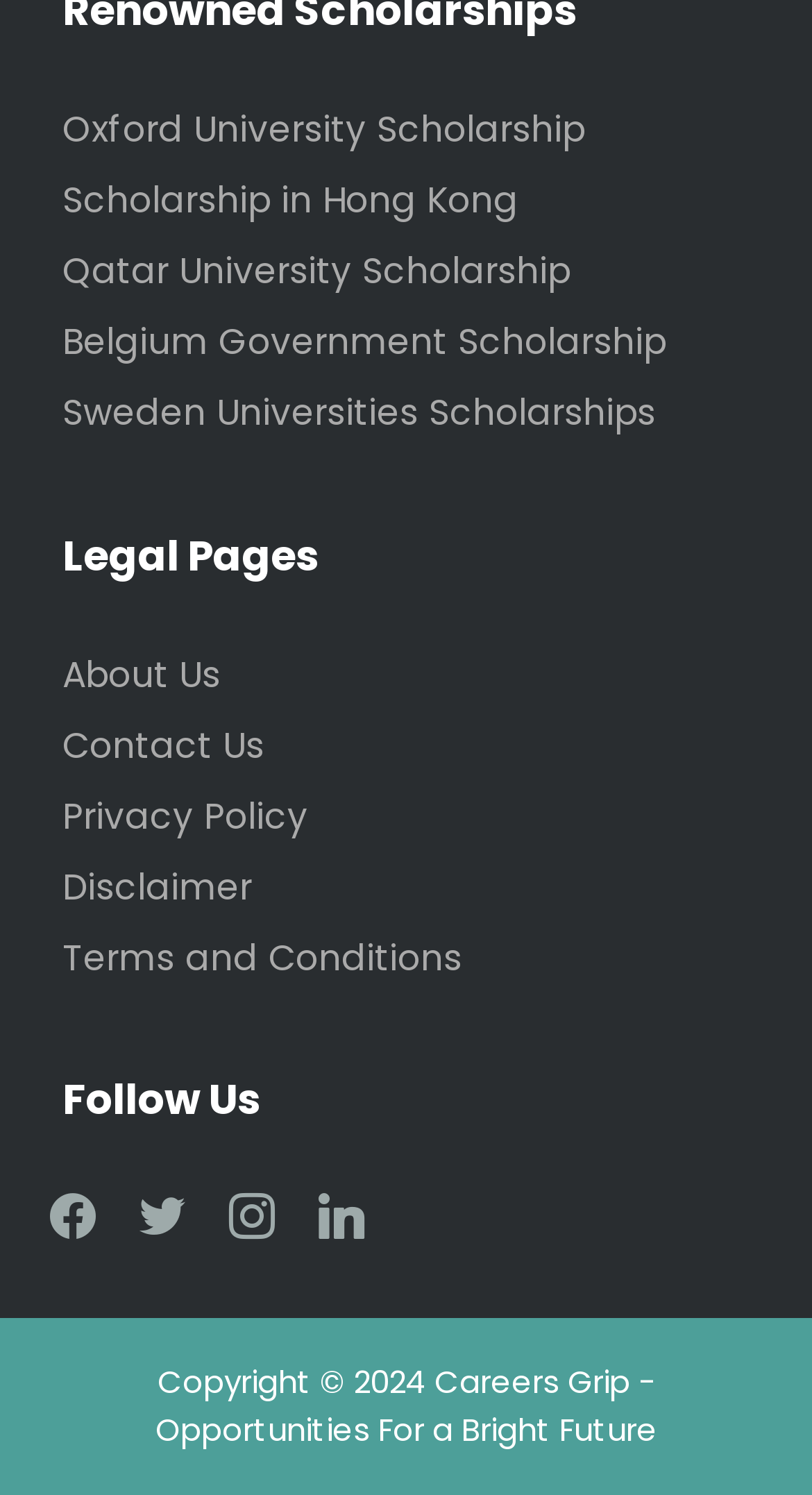Locate the bounding box coordinates of the element's region that should be clicked to carry out the following instruction: "Follow on Facebook". The coordinates need to be four float numbers between 0 and 1, i.e., [left, top, right, bottom].

[0.051, 0.795, 0.128, 0.829]